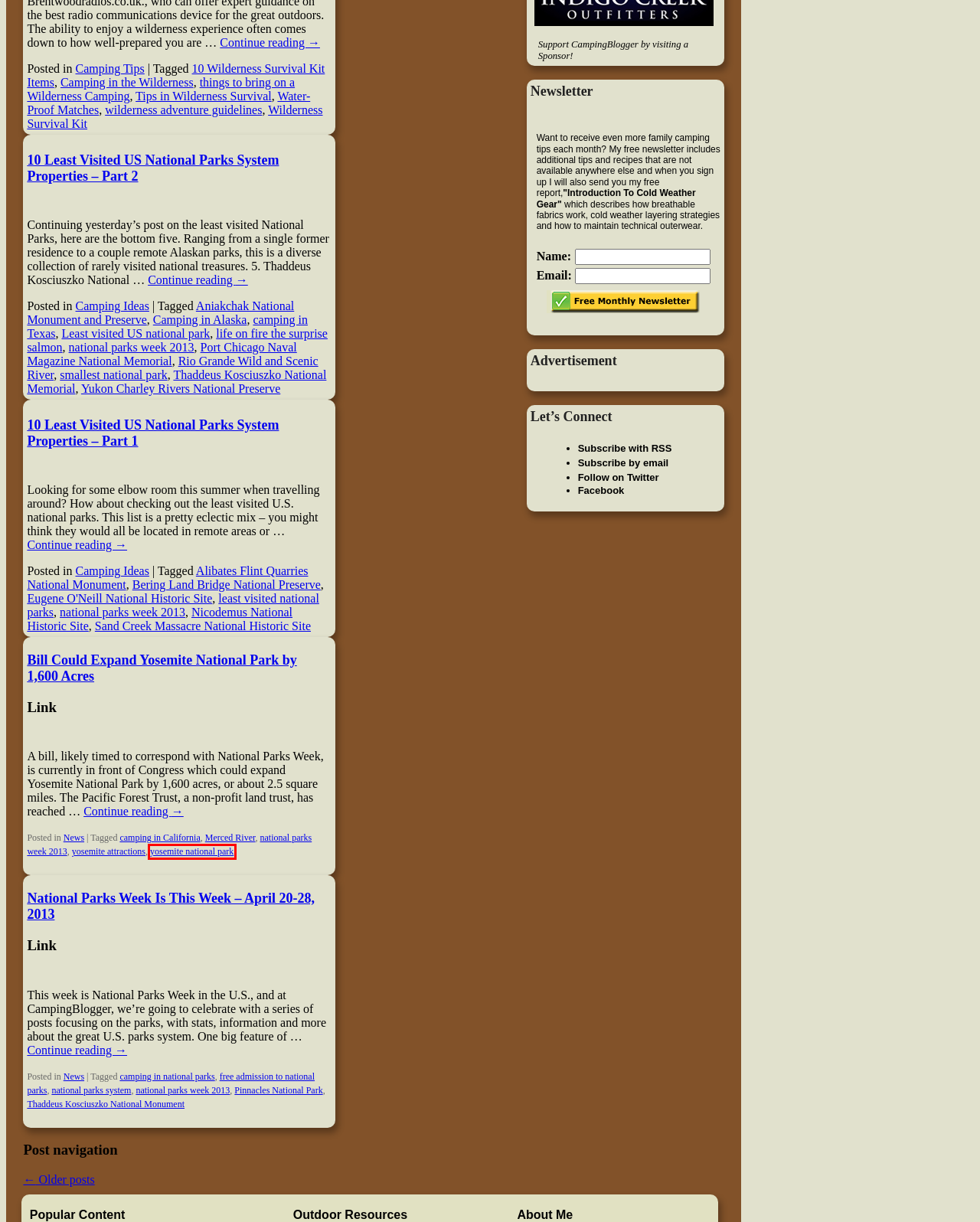With the provided screenshot showing a webpage and a red bounding box, determine which webpage description best fits the new page that appears after clicking the element inside the red box. Here are the options:
A. Camping in the Wilderness | family camping
B. Nicodemus National Historic Site | family camping
C. Thaddeus Kosciuszko National Monument | family camping
D. Alibates Flint Quarries National Monument | family camping
E. Bill Could Expand Yosemite National Park by 1,600 Acres | family camping
F. Sand Creek Massacre National Historic Site | family camping
G. least visited national parks | family camping
H. yosemite national park | family camping

H